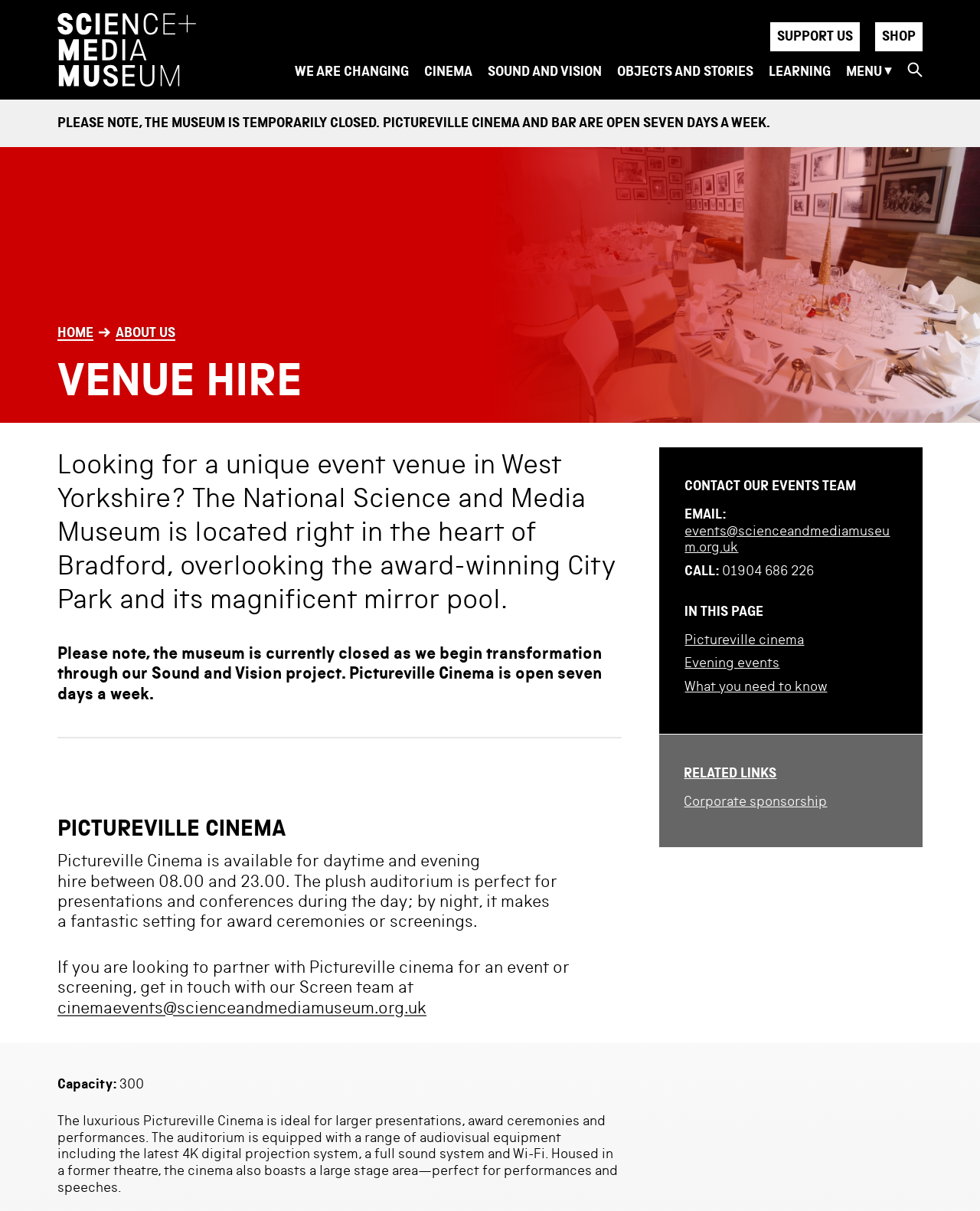Determine the bounding box coordinates for the UI element described. Format the coordinates as (top-left x, top-left y, bottom-right x, bottom-right y) and ensure all values are between 0 and 1. Element description: What you need to know

[0.699, 0.56, 0.844, 0.574]